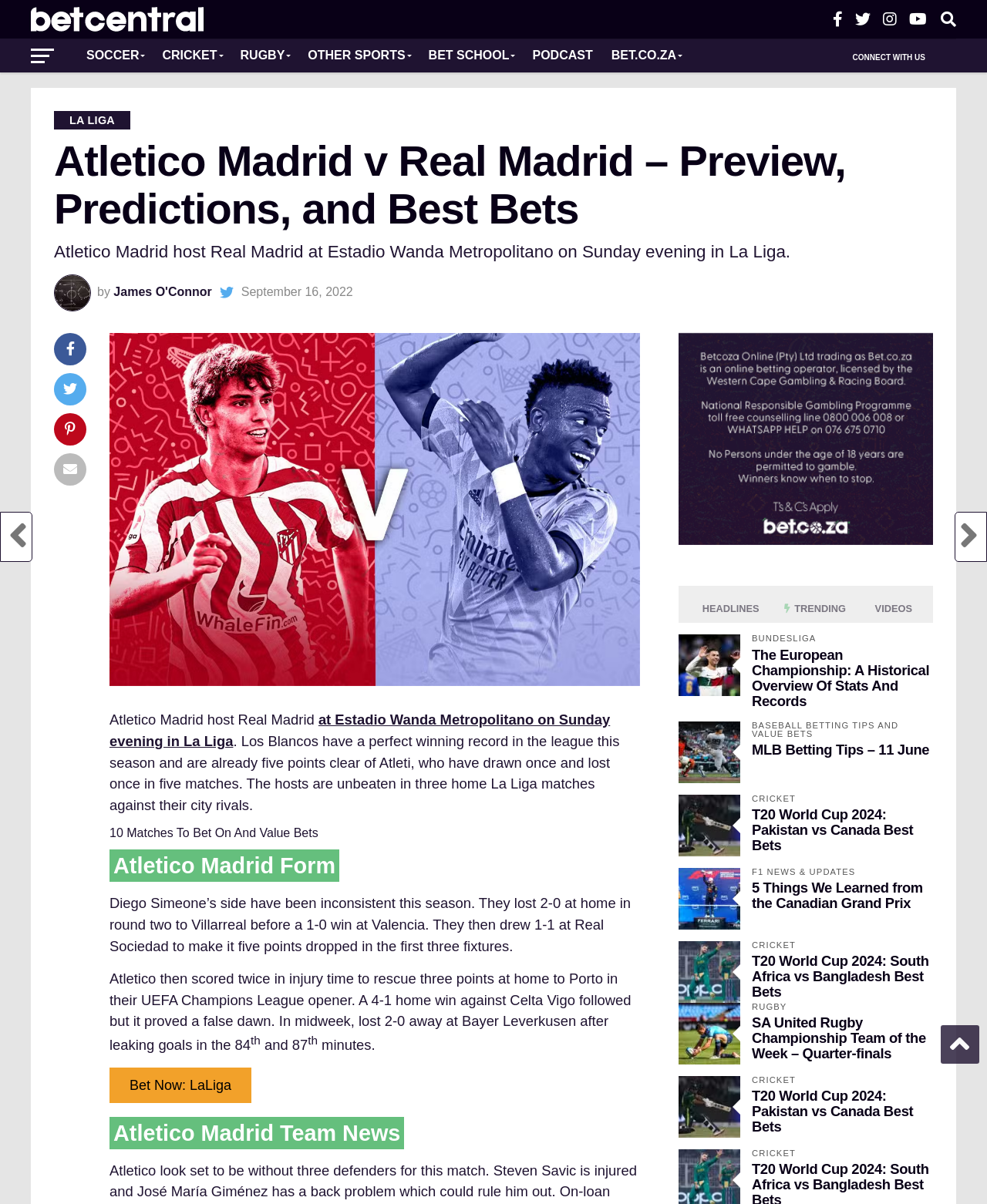Locate the bounding box coordinates of the clickable region to complete the following instruction: "Read the article about Atletico Madrid v Real Madrid."

[0.055, 0.114, 0.945, 0.193]